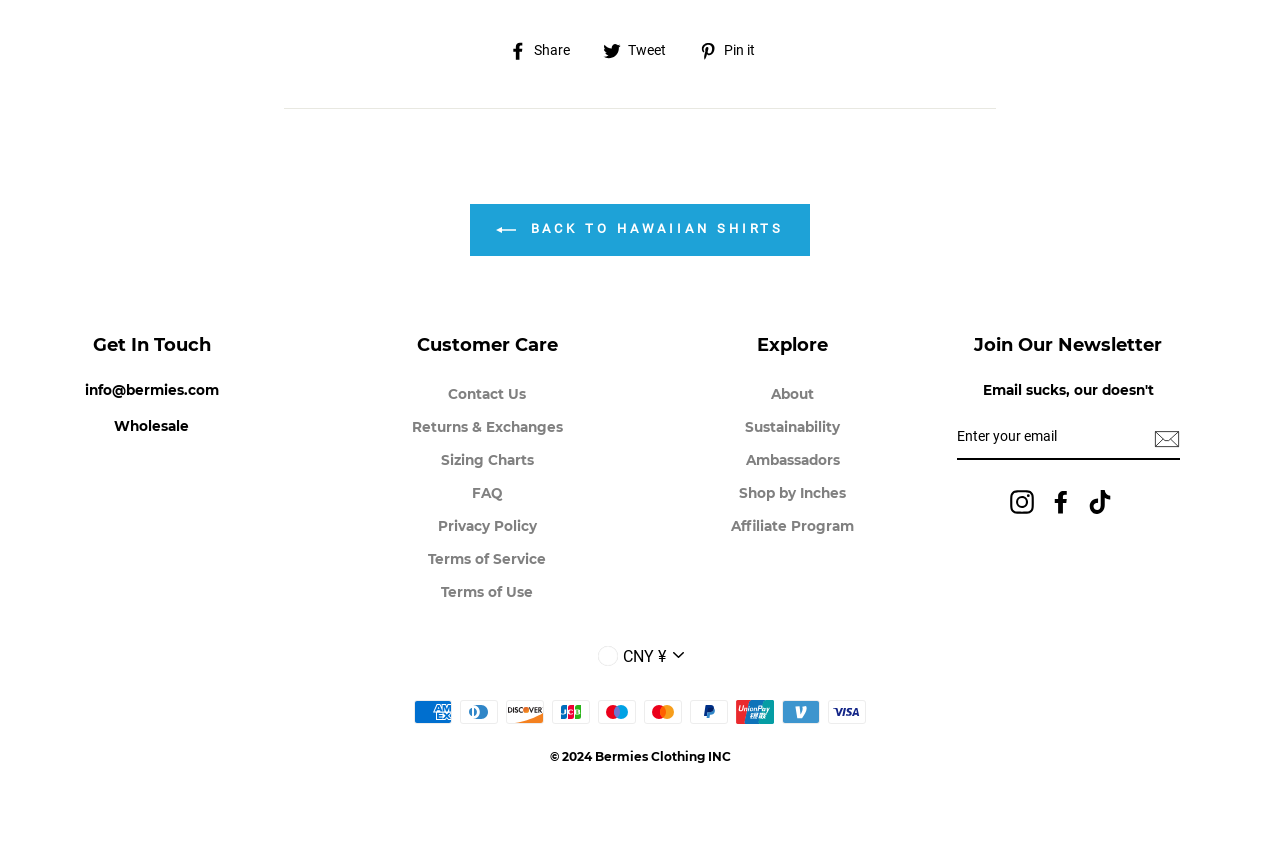Find the bounding box coordinates of the element you need to click on to perform this action: 'Subscribe to the newsletter'. The coordinates should be represented by four float values between 0 and 1, in the format [left, top, right, bottom].

[0.902, 0.502, 0.922, 0.532]